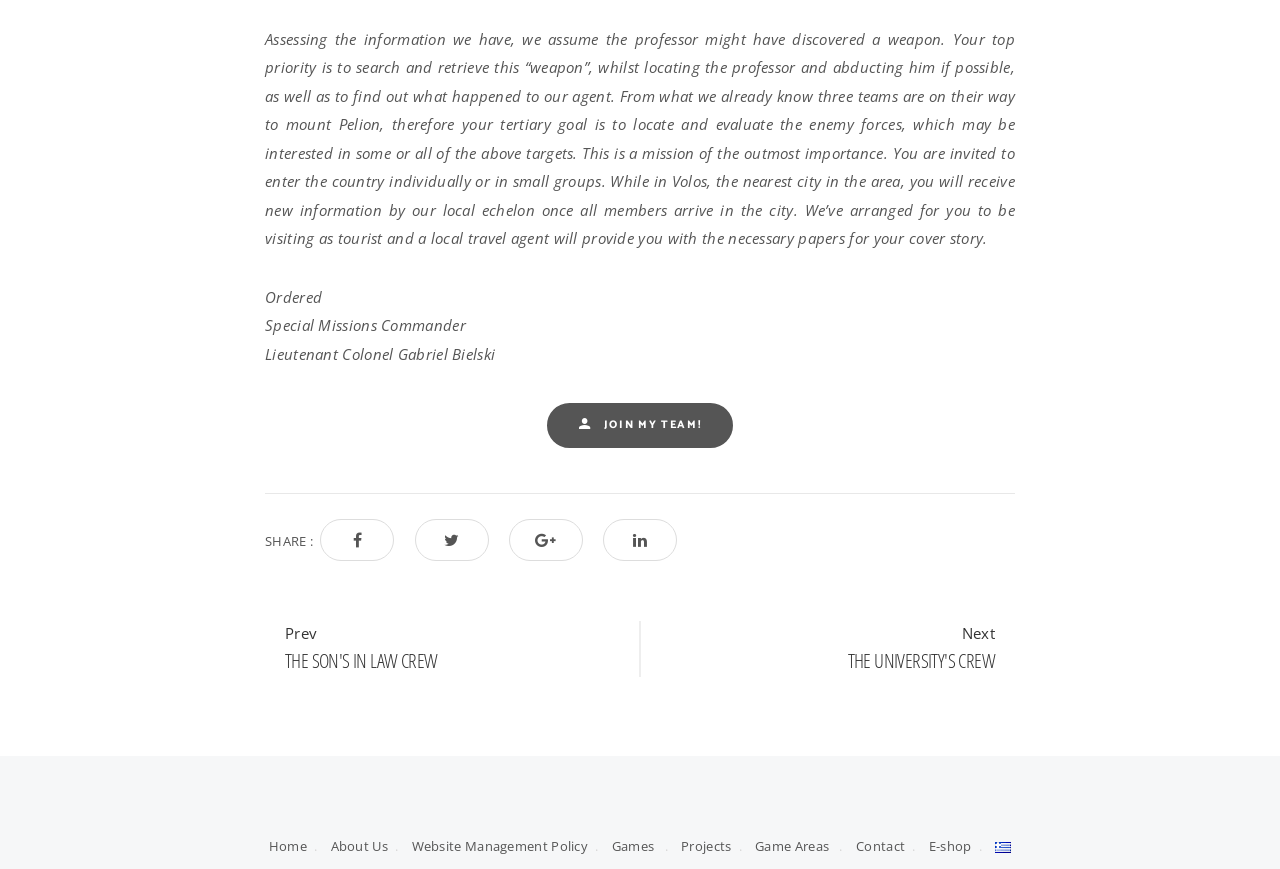Provide a short answer using a single word or phrase for the following question: 
What is the purpose of the 'JOIN MY TEAM!' button?

To join a team